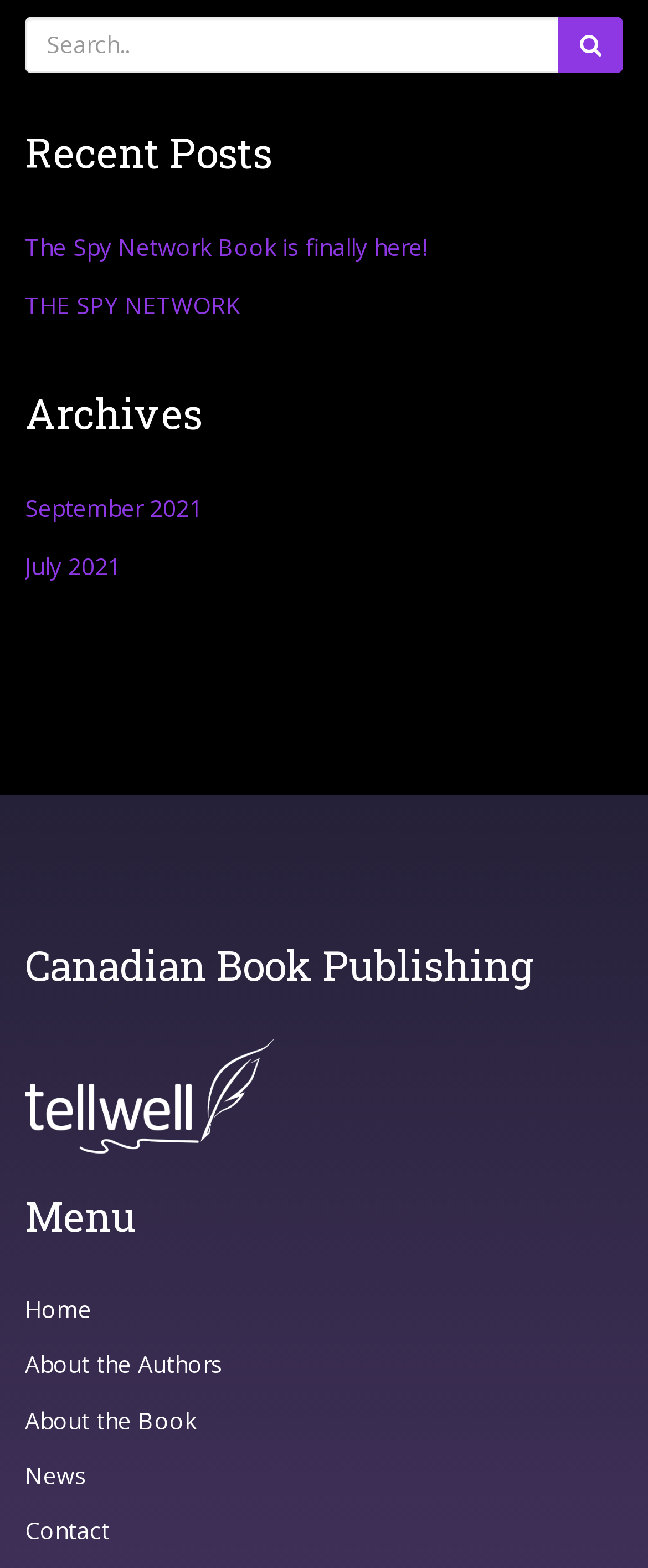What is the category of the link 'Canadian Book Publishing'?
Please analyze the image and answer the question with as much detail as possible.

The link 'Canadian Book Publishing' is located under the heading 'Archives', which suggests that it is a category or a section within the archives.